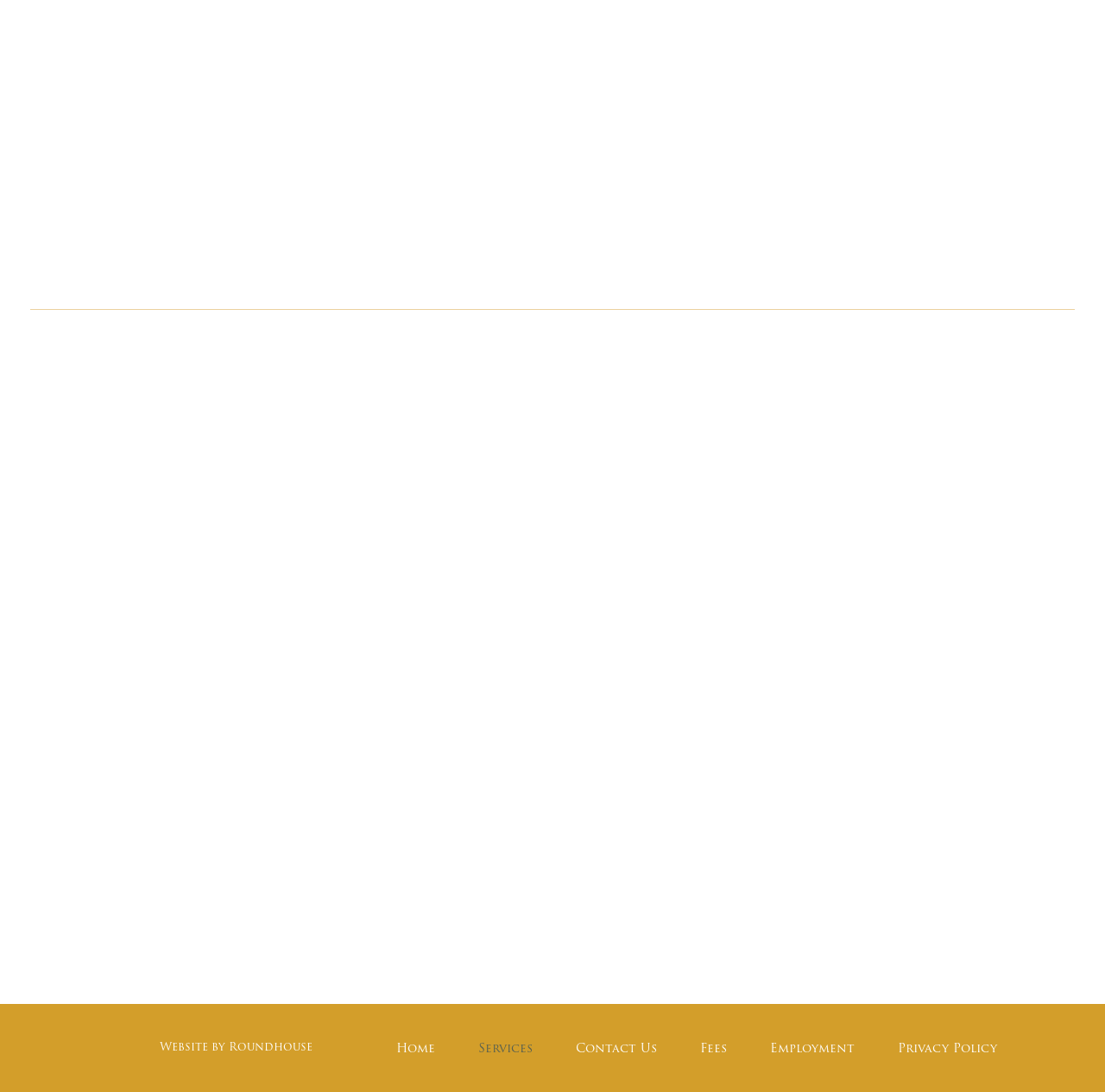Based on the provided description, "Employment", find the bounding box of the corresponding UI element in the screenshot.

[0.677, 0.953, 0.793, 0.967]